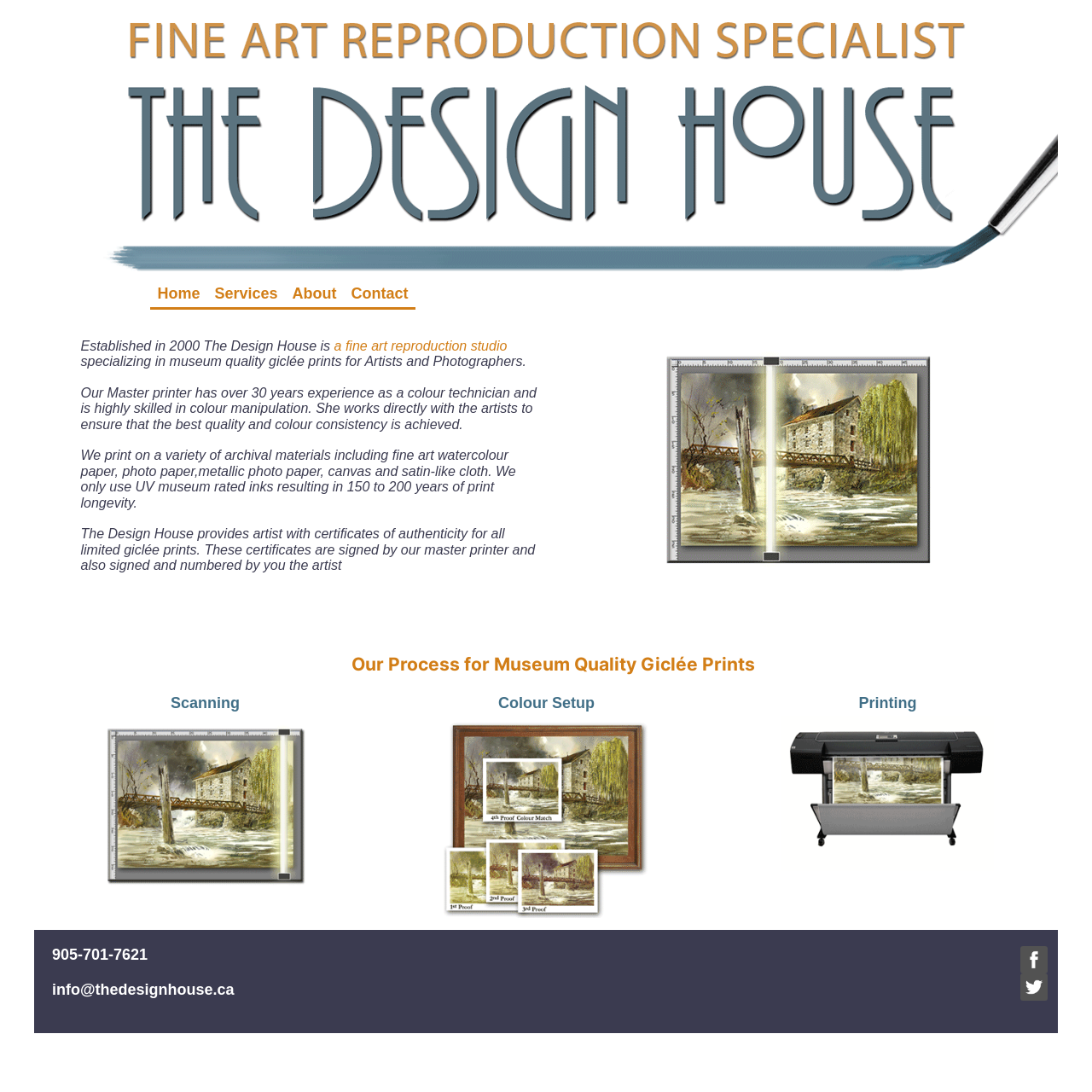Please mark the clickable region by giving the bounding box coordinates needed to complete this instruction: "Contact the Design House".

[0.315, 0.257, 0.38, 0.283]